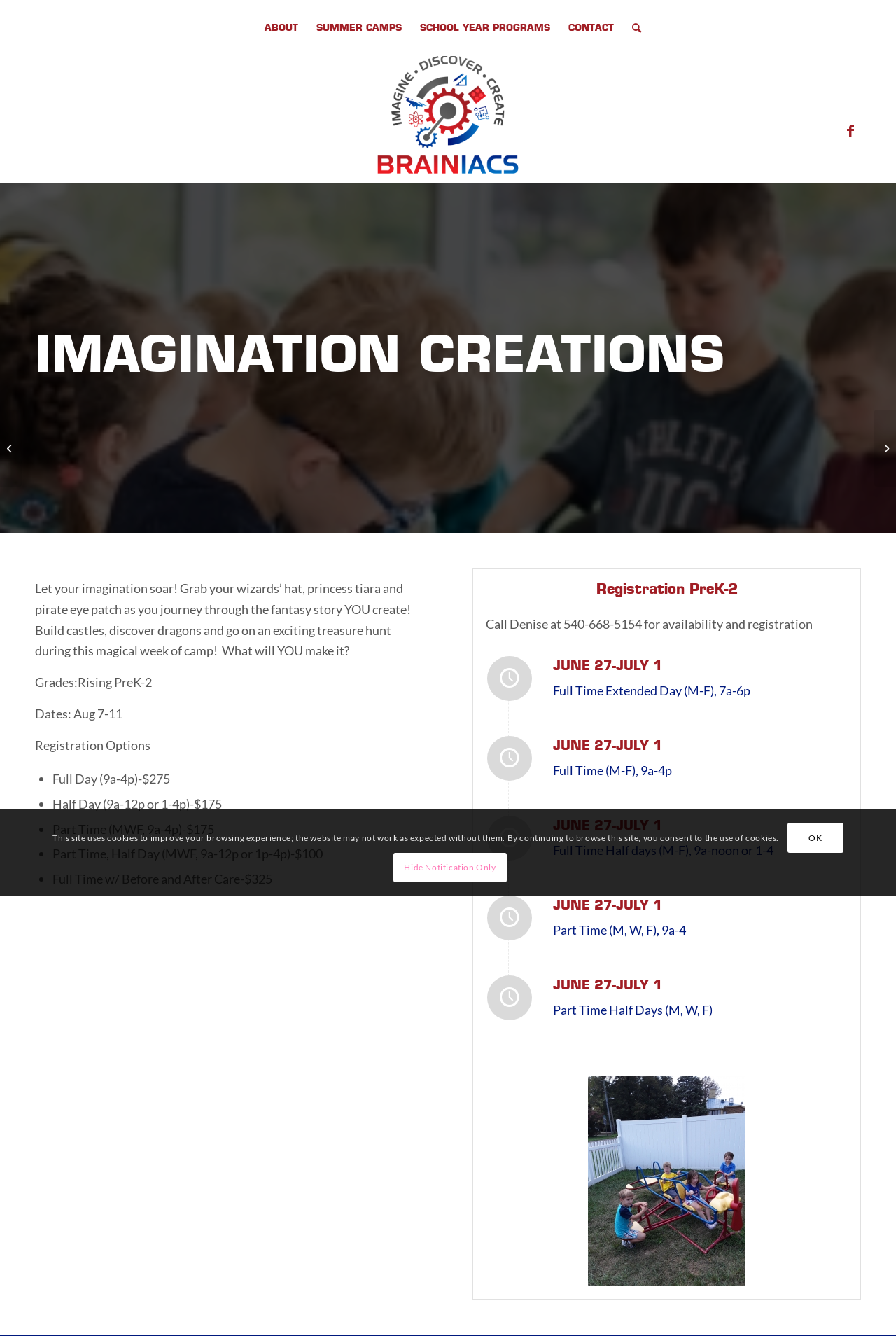What are the registration options for the summer camp?
Kindly offer a detailed explanation using the data available in the image.

The webpage lists several registration options, including Full Day (9a-4p), Half Day (9a-12p or 1-4p), and Part Time (MWF, 9a-4p) options, indicating that these are the available registration options for the summer camp.